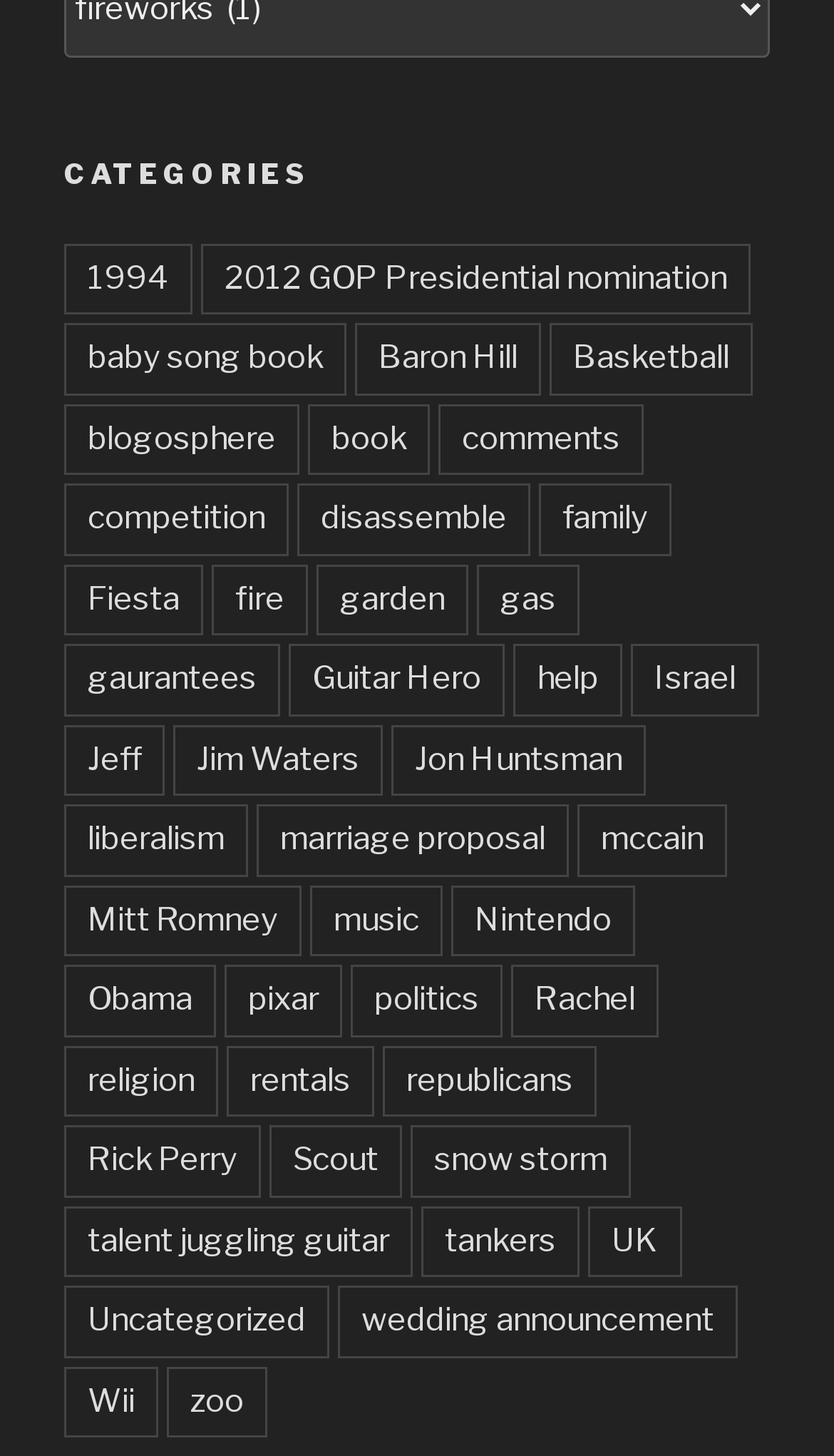Refer to the screenshot and give an in-depth answer to this question: What is the main category of the webpage?

The main category of the webpage is 'CATEGORIES' which is indicated by the heading element at the top of the webpage.